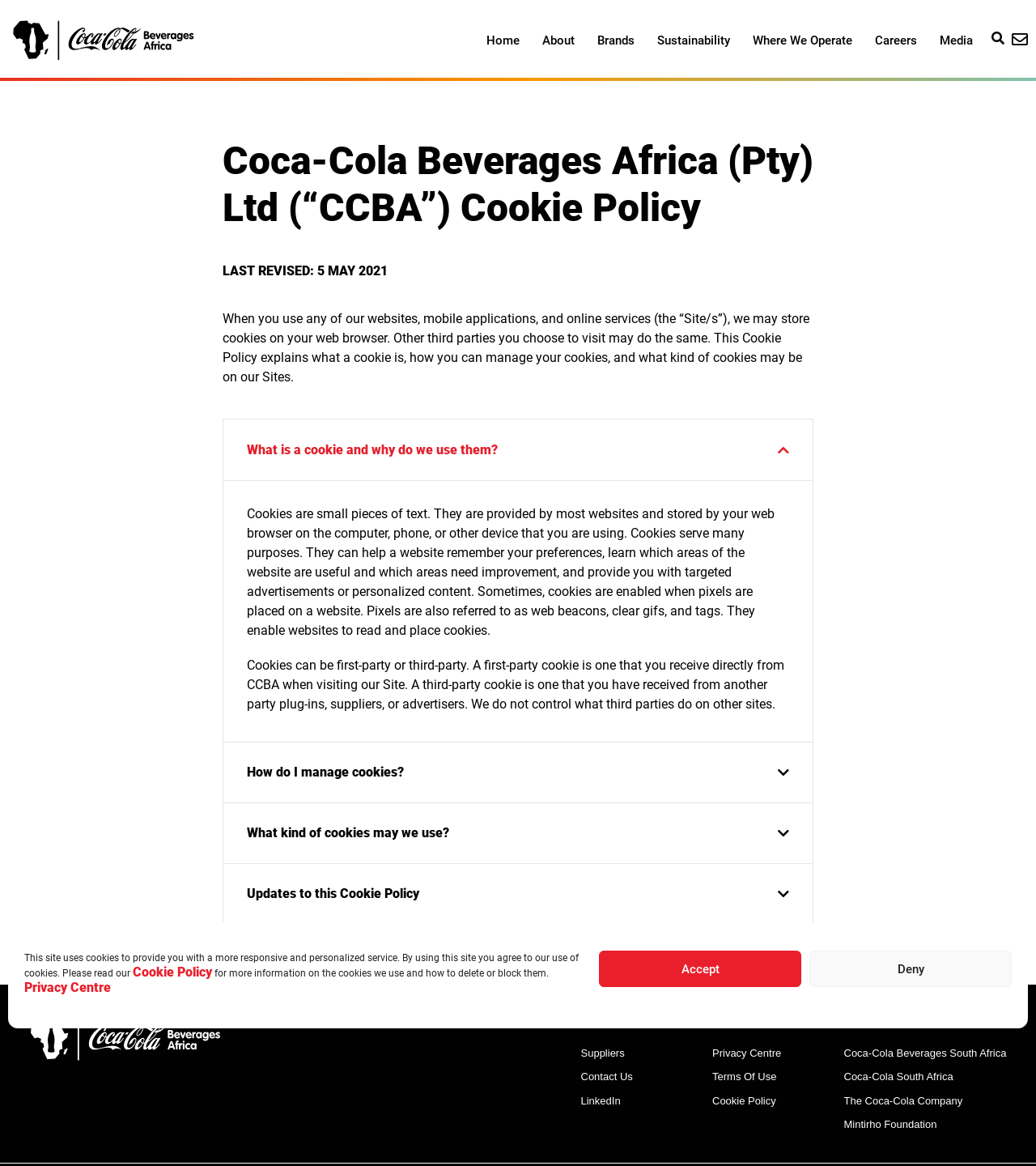Pinpoint the bounding box coordinates of the element that must be clicked to accomplish the following instruction: "Click the What is a cookie and why do we use them? button". The coordinates should be in the format of four float numbers between 0 and 1, i.e., [left, top, right, bottom].

[0.216, 0.36, 0.784, 0.412]